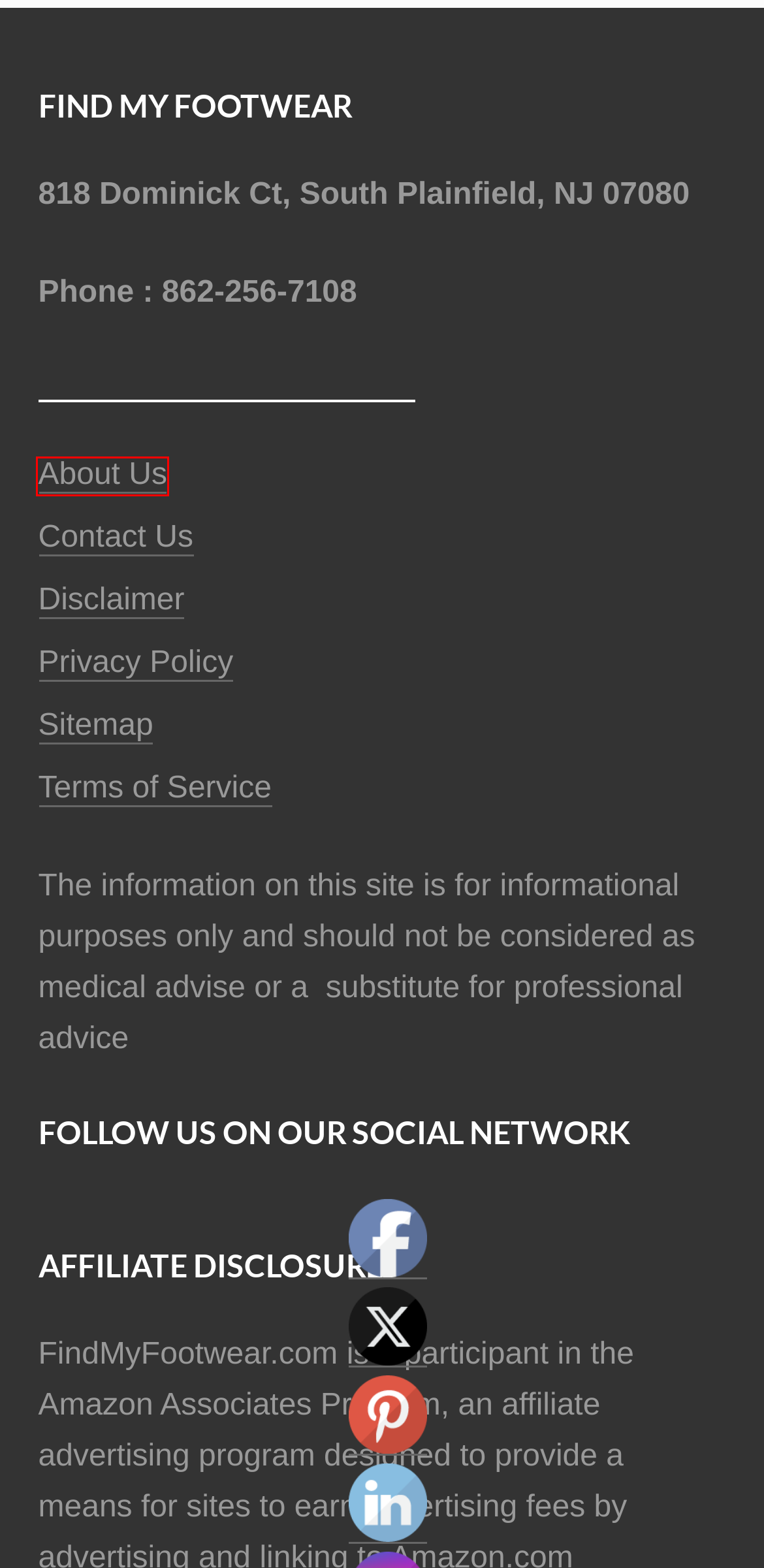Examine the screenshot of a webpage with a red bounding box around a UI element. Select the most accurate webpage description that corresponds to the new page after clicking the highlighted element. Here are the choices:
A. Disclaimer - Find My Footwear
B. What is Plantar Fasciitis? - Find My Footwear
C. About Us - Find My Footwear
D. Terms of Service - Find My Footwear
E. Sitemap - Find My Footwear
F. Should You Try To Fix Flat Feet? - Find My Footwear
G. Is Plantar Fasciitis Killing Your Feet? - Find My Footwear
H. Contact Us - Find My Footwear

C